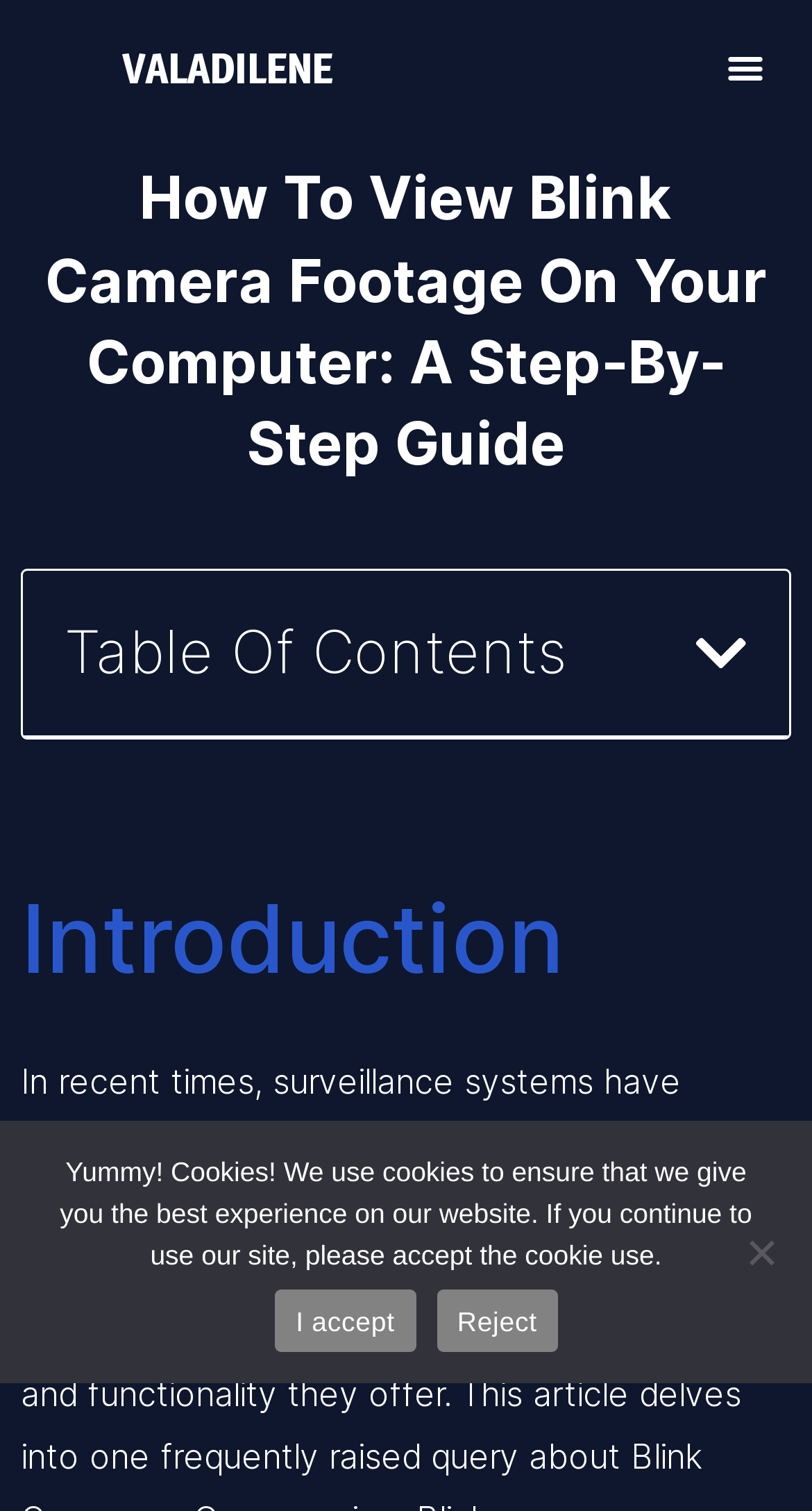What is the name of the website?
Based on the image, answer the question with a single word or brief phrase.

Valadilene